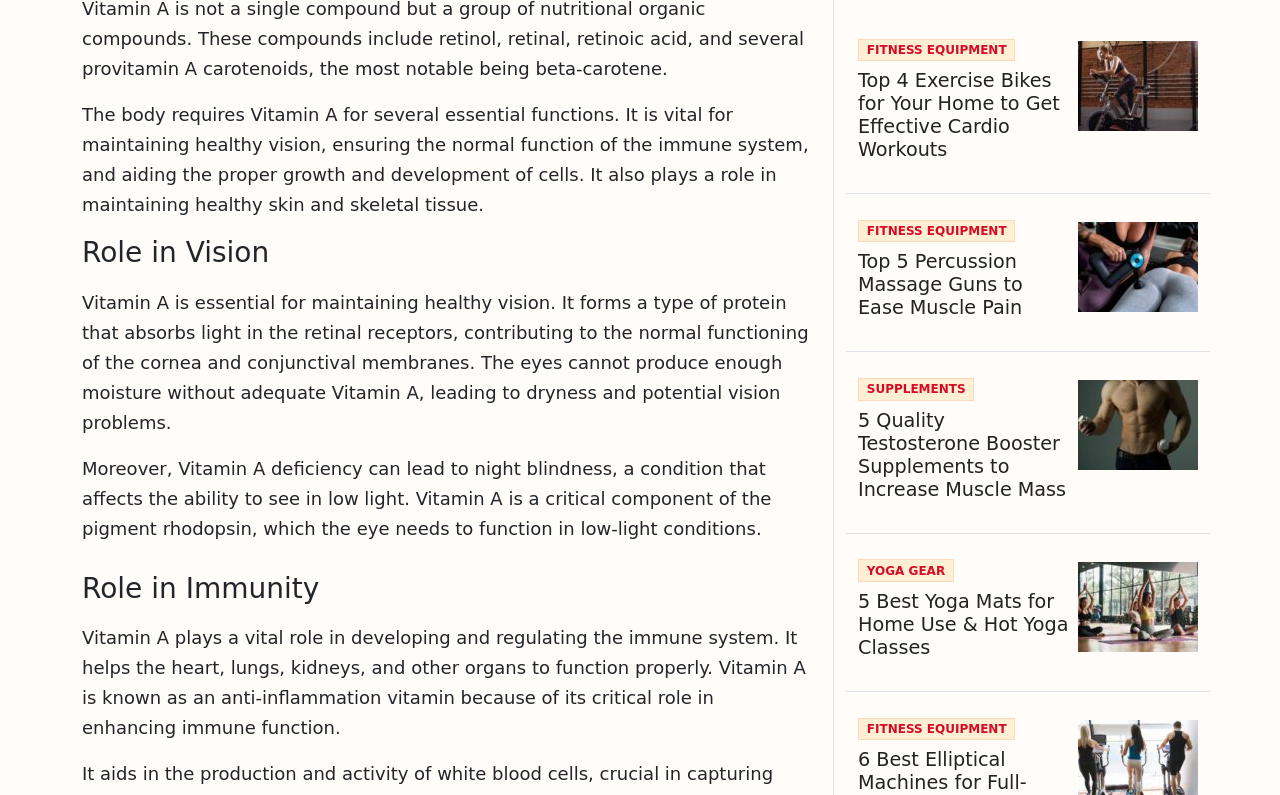Using the description "Supplements", locate and provide the bounding box of the UI element.

[0.67, 0.476, 0.761, 0.5]